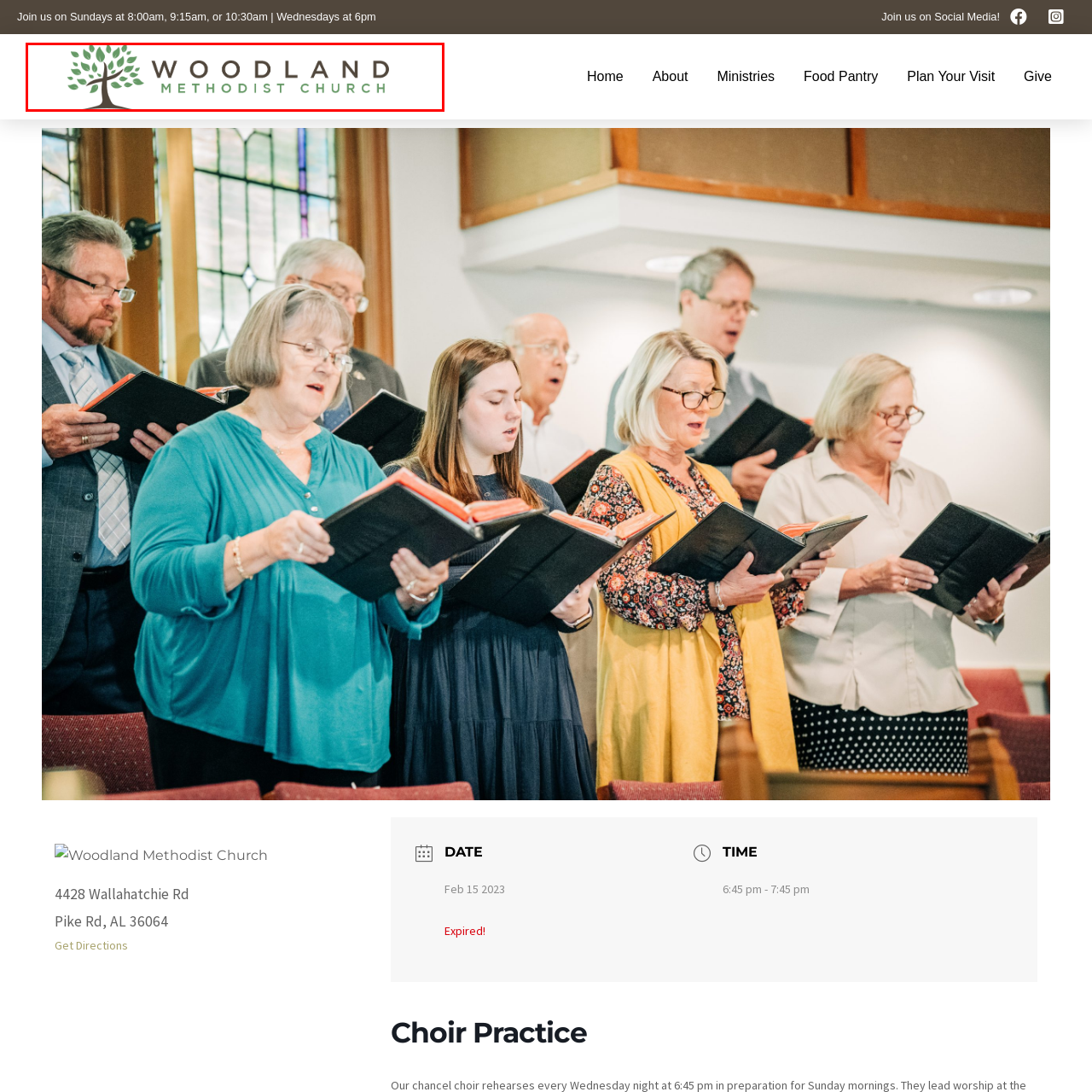Compose a thorough description of the image encased in the red perimeter.

The image features the logo of Woodland Methodist Church, set against a clean white background. The design includes a stylized tree with lush green leaves, symbolizing growth and community, and the words "WOODLAND" prominently displayed above "METHODIST CHURCH" in a contemporary font. This logo reflects the church's commitment to nurturing its congregation and the surrounding community in Pike Road, Alabama. The church invites participation in its various services, including Sundays and Wednesdays, fostering a welcoming environment for all.